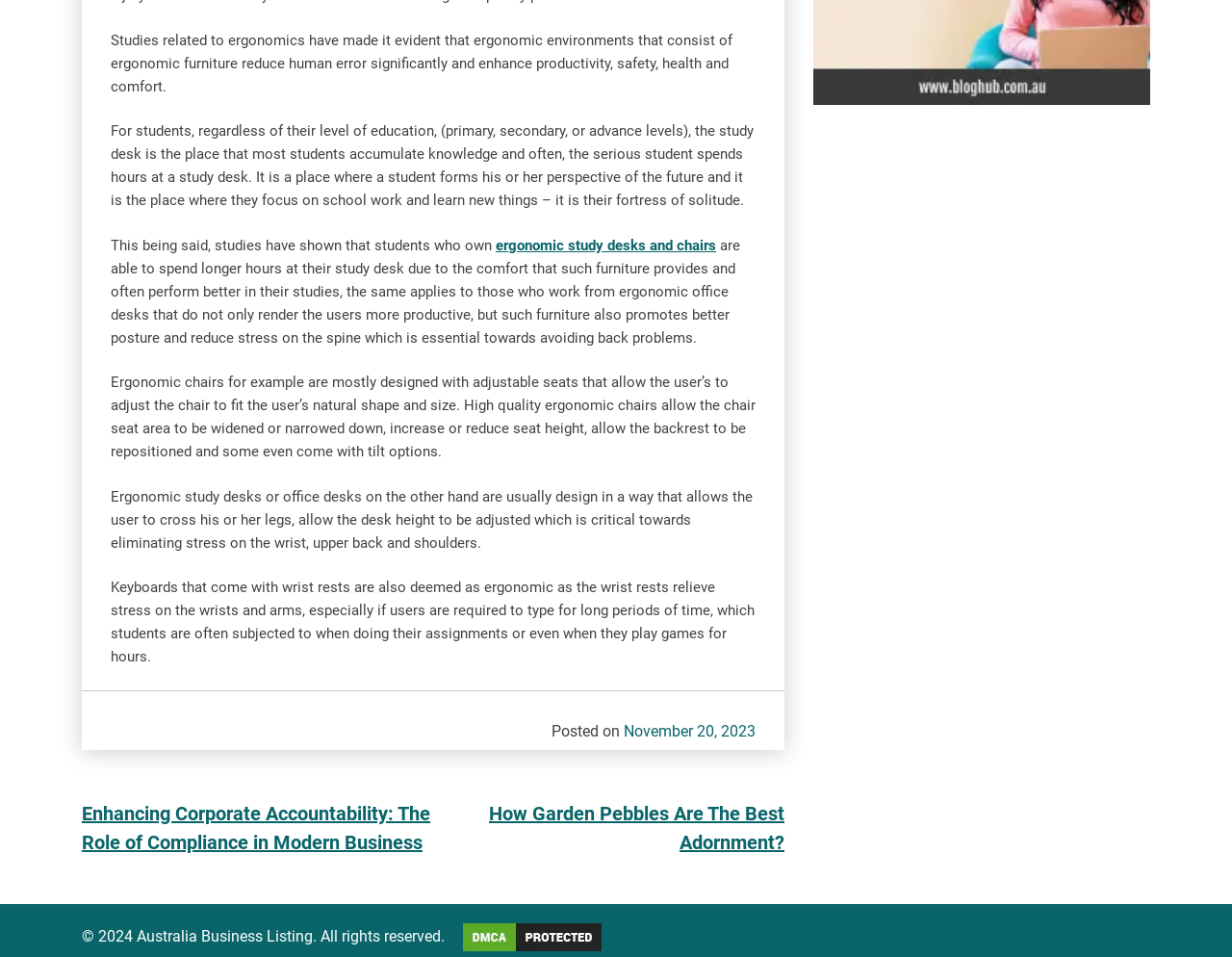Find the bounding box coordinates for the element described here: "ergonomic study desks and chairs".

[0.402, 0.247, 0.581, 0.265]